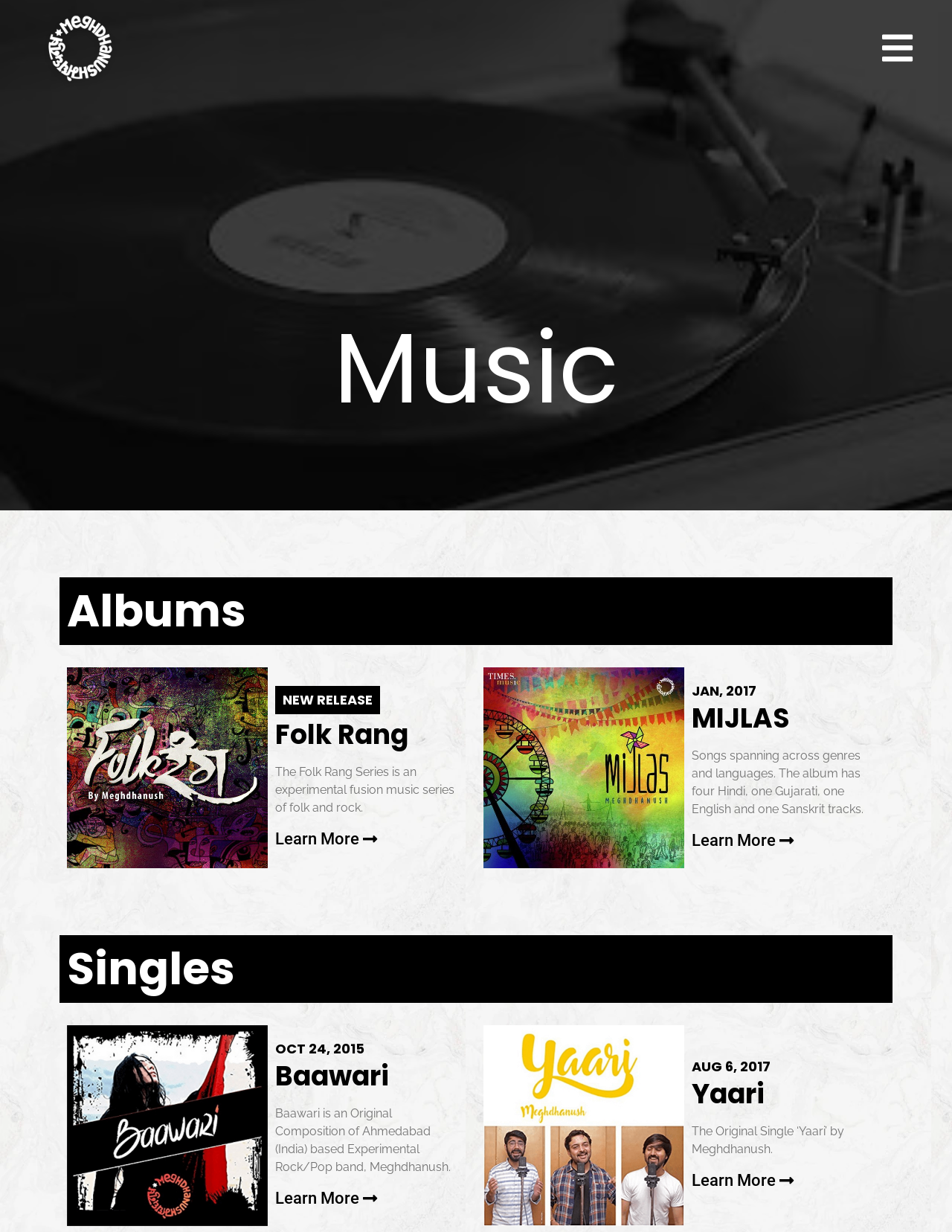Create an elaborate caption for the webpage.

The webpage is about Meghdhanush's albums. At the top left, there is a link, and at the top right, there is another link. Below these links, there are three main sections: Music, Albums, and Singles.

In the Music section, there is a heading "Music" at the top. Below it, there is a heading "Albums" that spans almost the entire width of the page.

In the Albums section, there are two album entries. The first album, "Folk Rang", is located on the left side of the page. It has a heading "Folk Rang" followed by a brief description of the album, and a "Learn More" button below. To the right of the album description, there is a release date "JAN, 2017". The second album, "MIJLAS", is located on the right side of the page. It has a heading "MIJLAS" followed by a brief description of the album, and a "Learn More" button below.

In the Singles section, there are three single entries. The first single, "Baawari", is located on the left side of the page. It has a heading "Baawari" followed by a brief description of the single, and a "Learn More" button below. Above the single description, there is a release date "OCT 24, 2015". The second single, "Yaari", is located on the right side of the page. It has a heading "Yaari" followed by a brief description of the single, and a "Learn More" button below. Above the single description, there is a release date "AUG 6, 2017". There is also a third single entry, but its details are not specified.